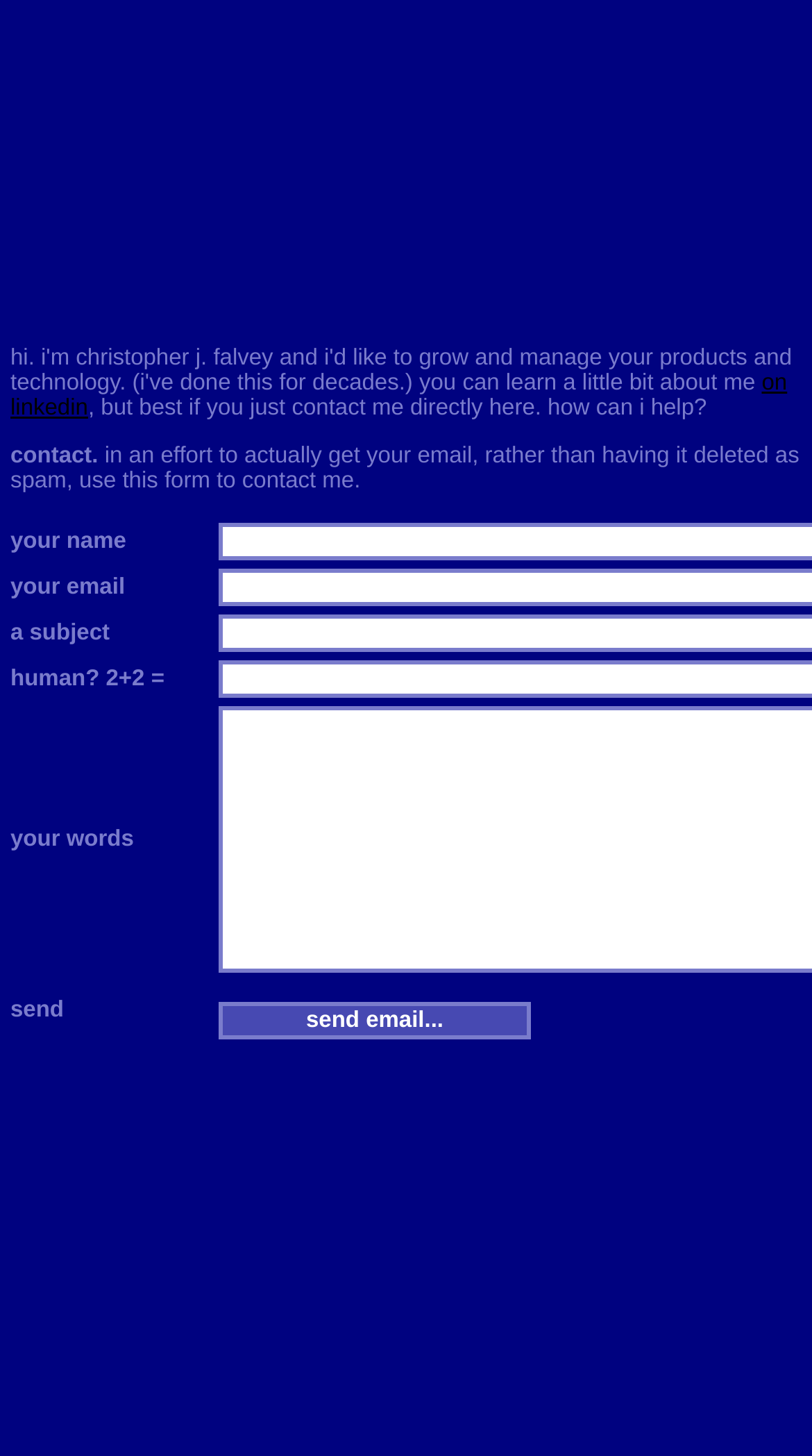Give a one-word or one-phrase response to the question:
What is the purpose of the form?

To send an email